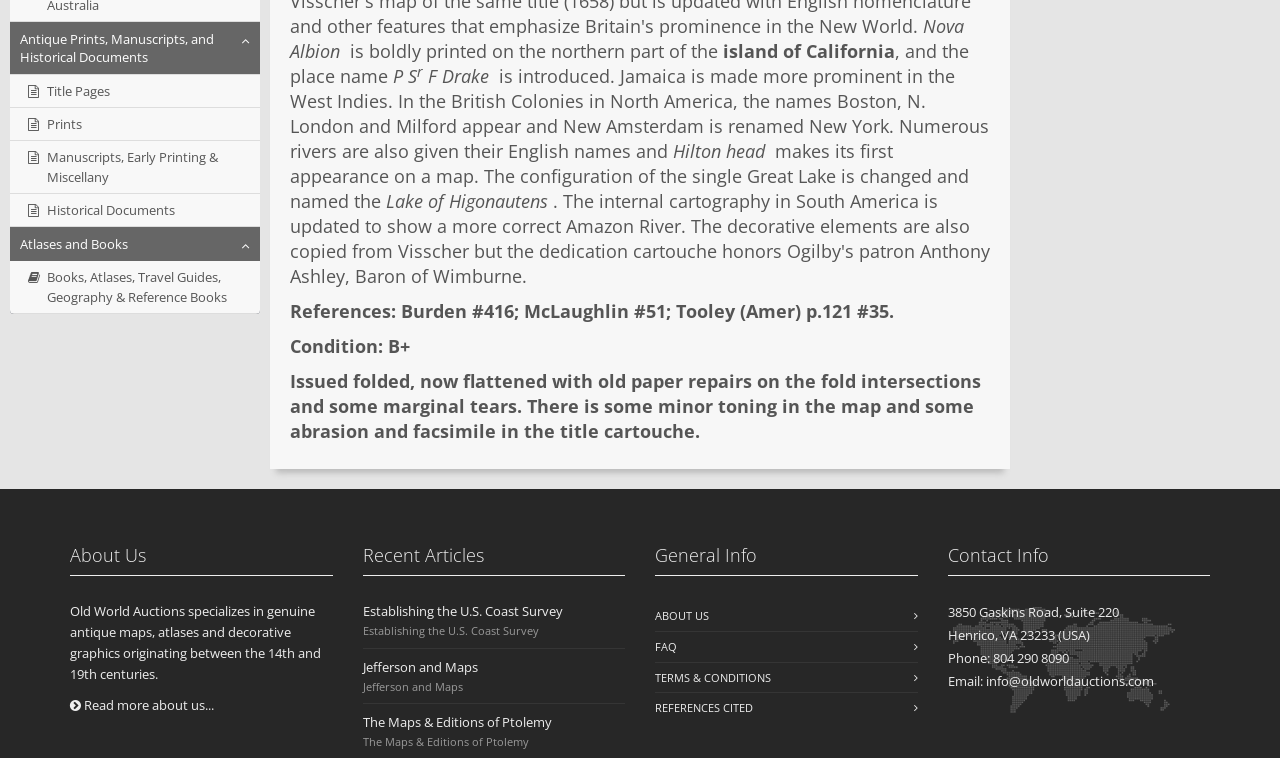Bounding box coordinates should be provided in the format (top-left x, top-left y, bottom-right x, bottom-right y) with all values between 0 and 1. Identify the bounding box for this UI element: Jefferson and Maps

[0.283, 0.868, 0.373, 0.892]